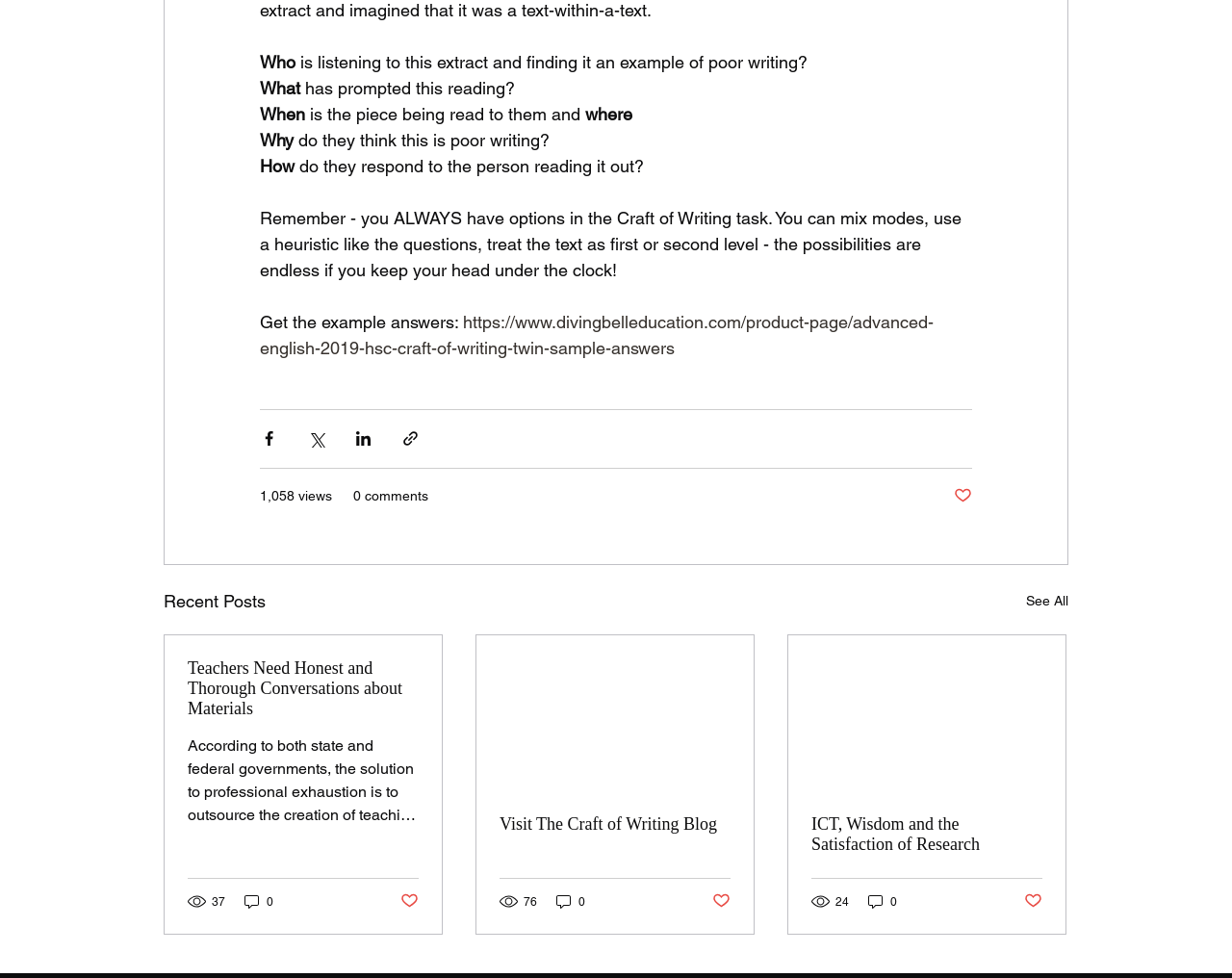What is the topic of the first article?
Using the visual information, answer the question in a single word or phrase.

Teachers Need Honest Conversations